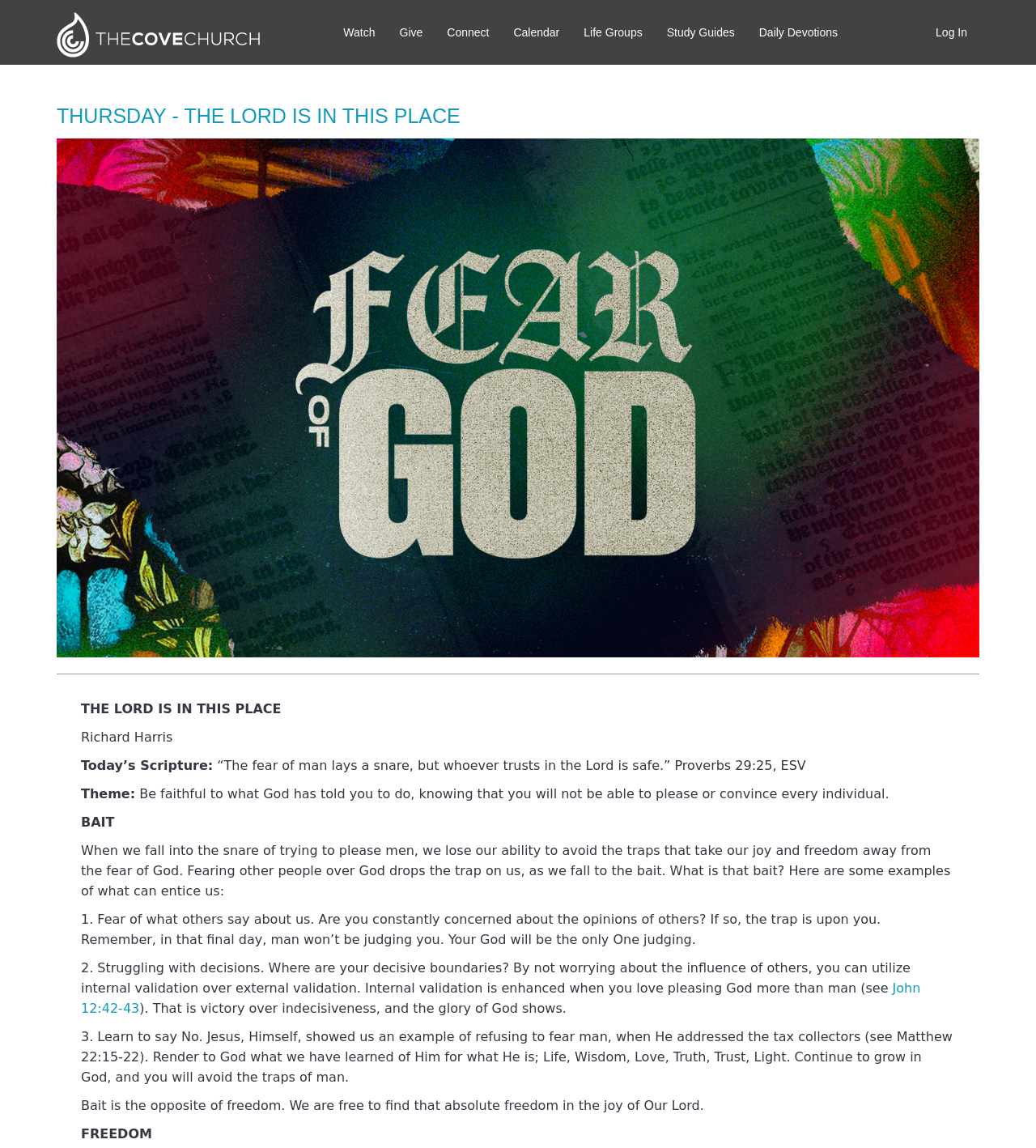Determine the coordinates of the bounding box that should be clicked to complete the instruction: "Click on 'Watch'". The coordinates should be represented by four float numbers between 0 and 1: [left, top, right, bottom].

[0.32, 0.011, 0.374, 0.046]